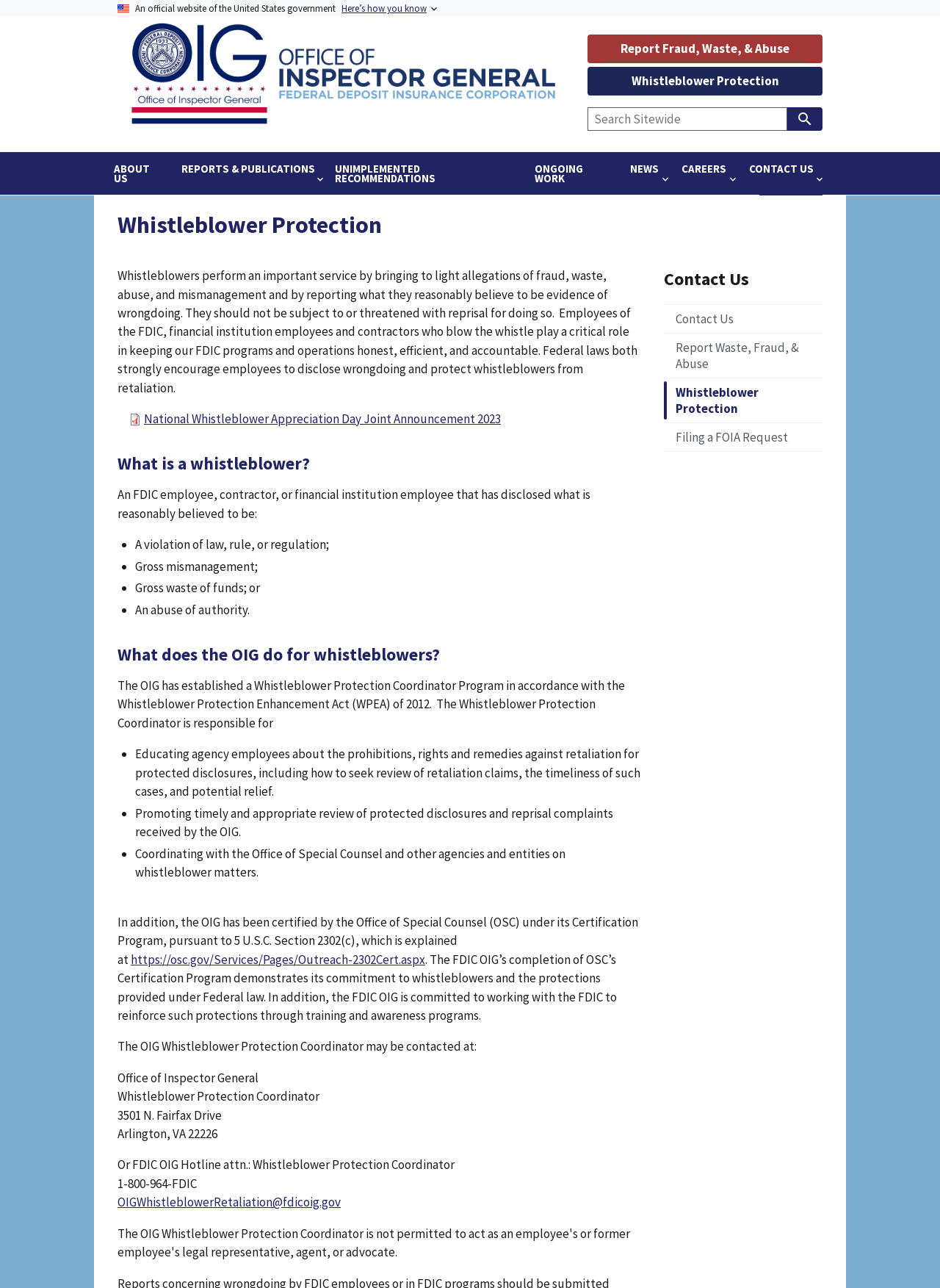Determine the bounding box coordinates of the target area to click to execute the following instruction: "Subscribe to newsletter."

None